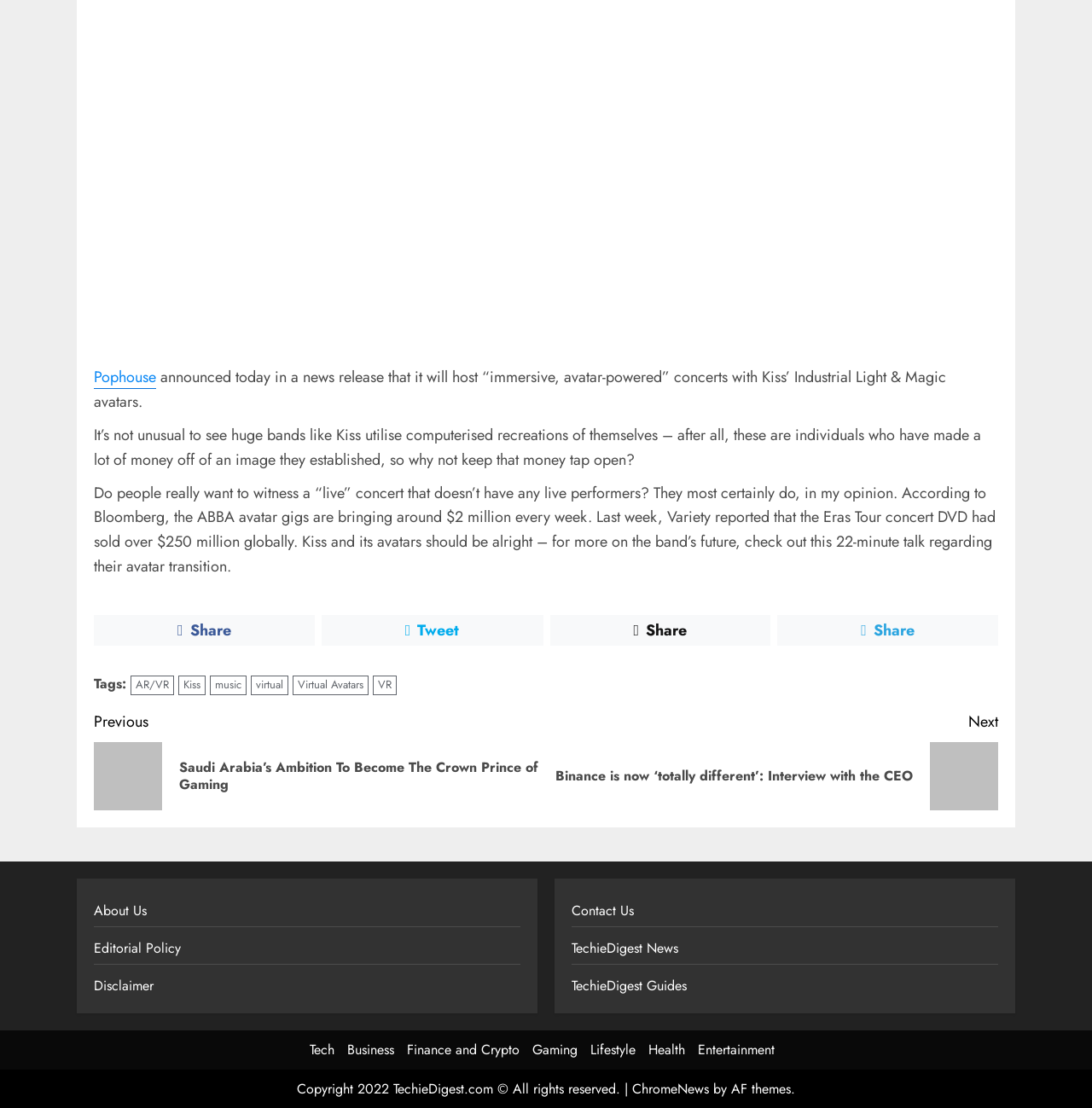What is the category of the article 'Saudi Arabia’s Ambition To Become The Crown Prince of Gaming'?
Analyze the image and deliver a detailed answer to the question.

The article 'Saudi Arabia’s Ambition To Become The Crown Prince of Gaming' is categorized under 'Gaming' based on the link provided in the 'Previous post' section.